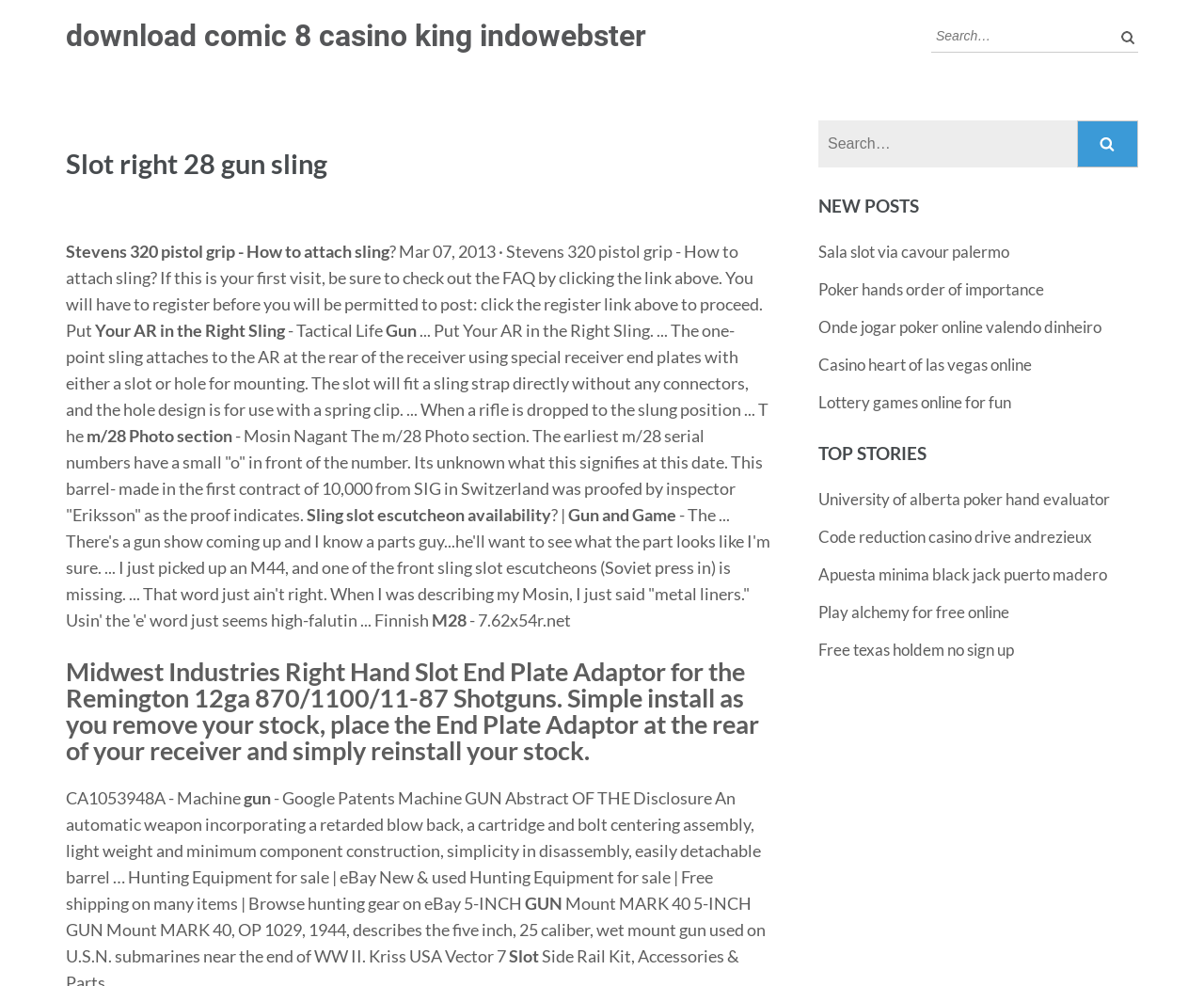Pinpoint the bounding box coordinates for the area that should be clicked to perform the following instruction: "select the language".

None